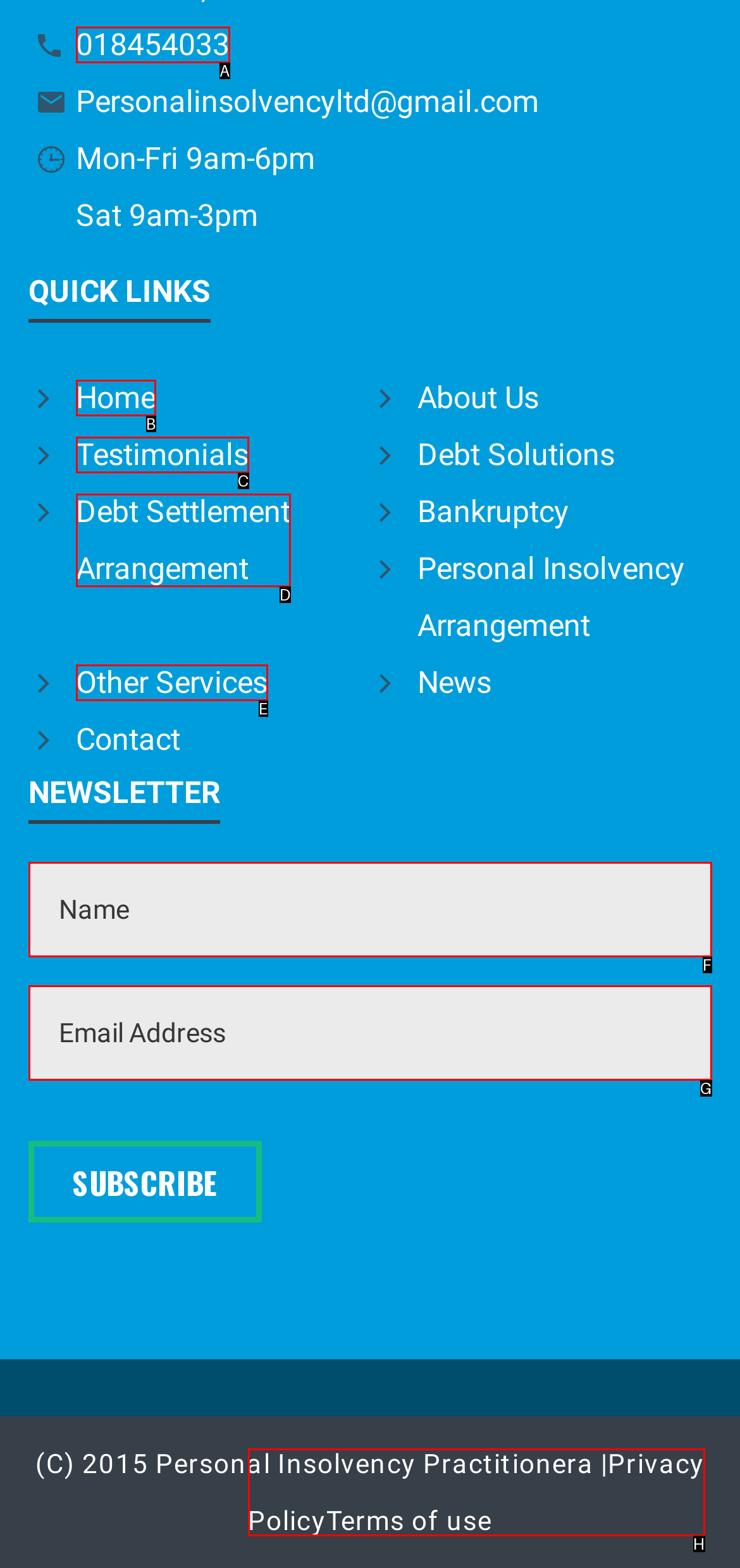Based on the element description: Other Services, choose the HTML element that matches best. Provide the letter of your selected option.

E